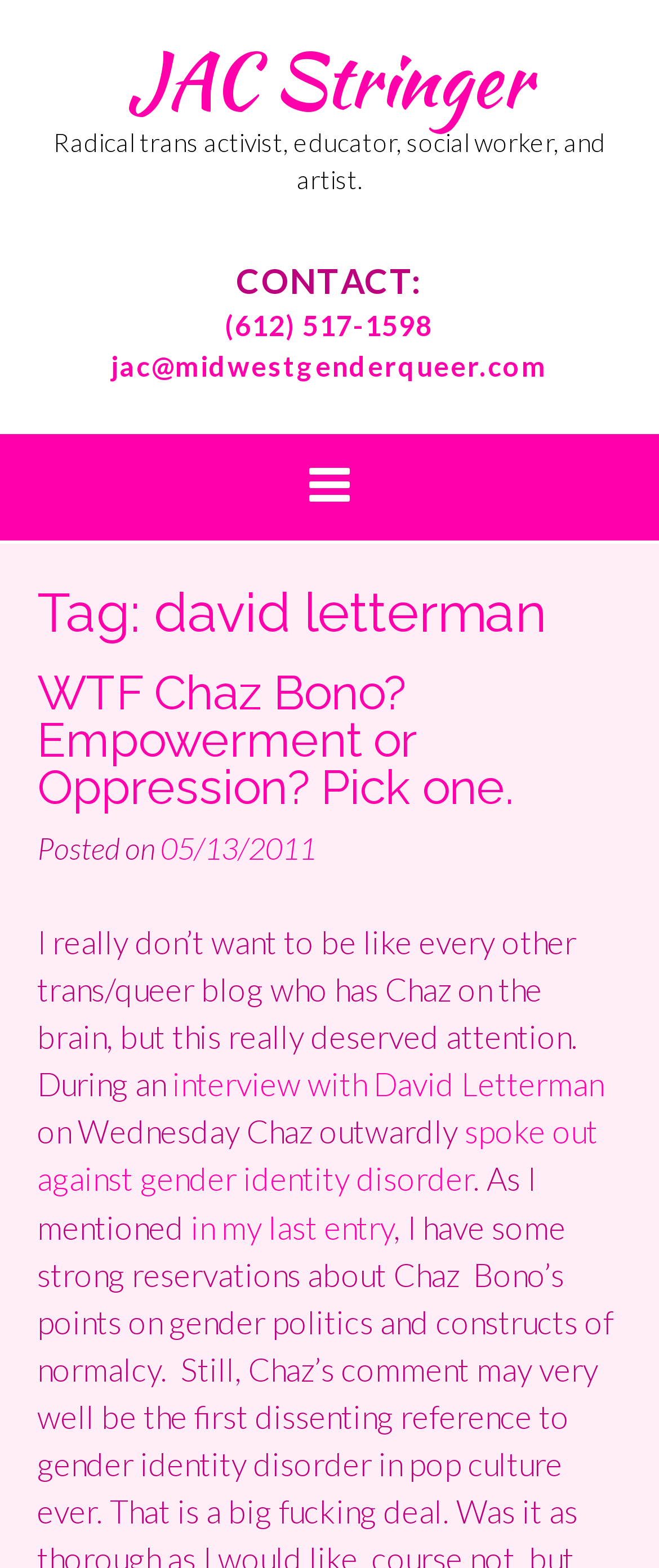Describe in detail what you see on the webpage.

The webpage is about Radical trans activist, educator, social worker, and artist JAC Stringer, with a focus on their blog post about Chaz Bono. At the top, there is a link to JAC Stringer's name. Below it, a brief description of JAC Stringer's profession and identity is provided. 

To the right of the description, there is a section labeled "CONTACT:" with JAC Stringer's phone number and email address. 

Further down, there is a header section with a tag "david letterman". Below the tag, there is a heading "WTF Chaz Bono? Empowerment or Oppression? Pick one." with a link to the same title. The date "05/13/2011" is posted next to the heading. 

The main content of the webpage is a blog post discussing Chaz Bono's interview with David Letterman, where Chaz spoke out against gender identity disorder. The post includes several links to related topics, including a previous entry by the author.